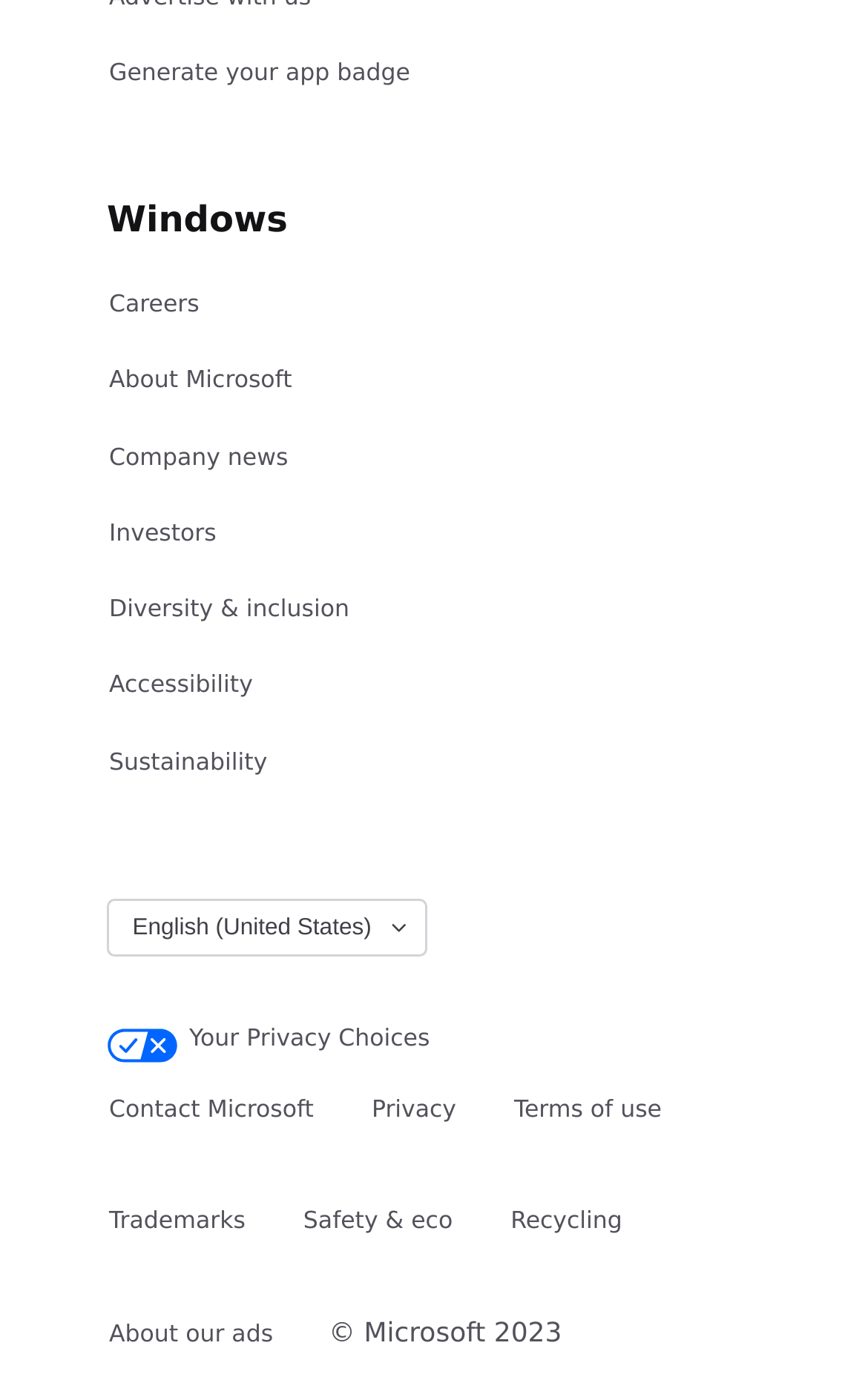Please identify the coordinates of the bounding box for the clickable region that will accomplish this instruction: "Learn about Microsoft careers".

[0.123, 0.197, 0.232, 0.239]